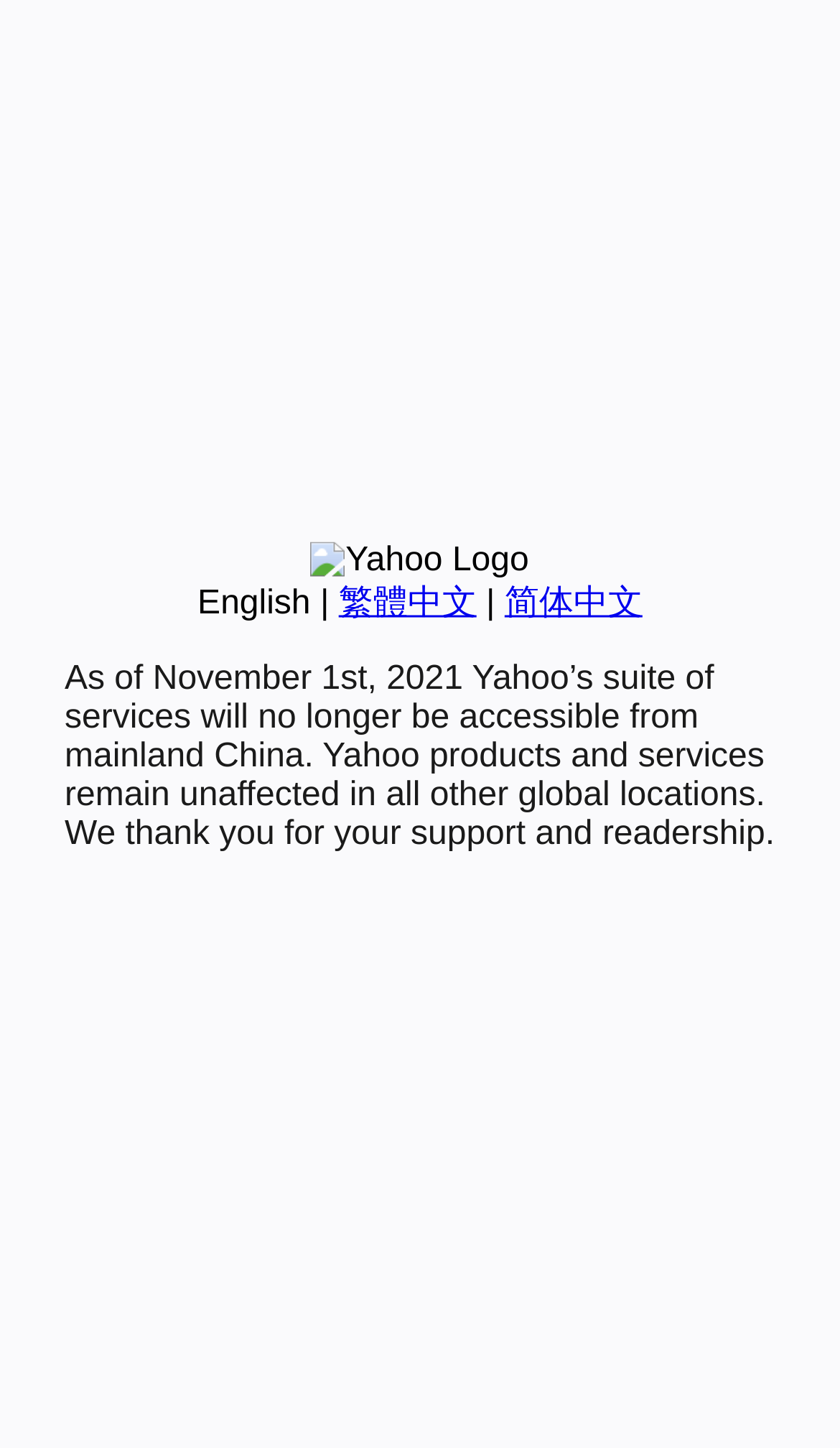Determine the bounding box coordinates for the UI element matching this description: "繁體中文".

[0.403, 0.404, 0.567, 0.429]